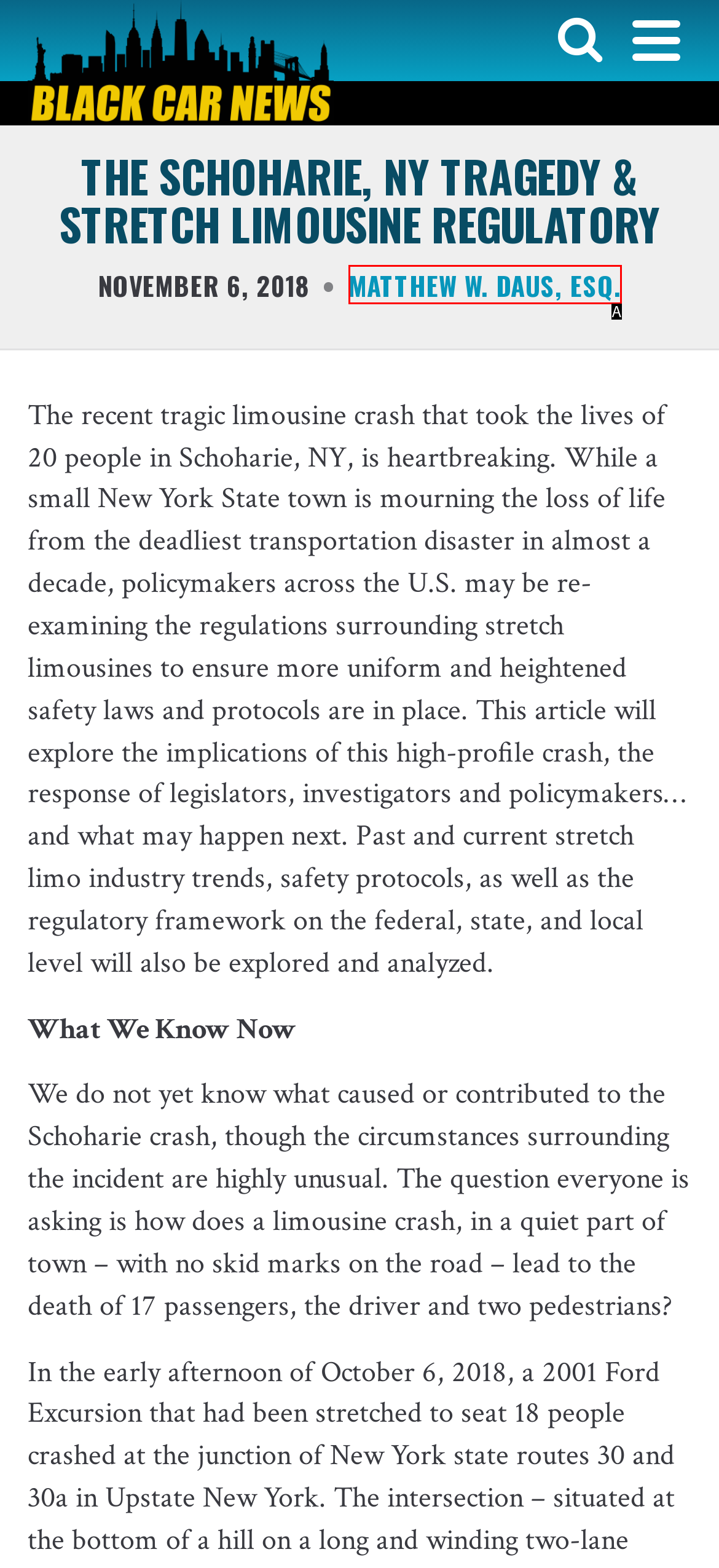Using the description: Matthew W. Daus, Esq., find the HTML element that matches it. Answer with the letter of the chosen option.

A